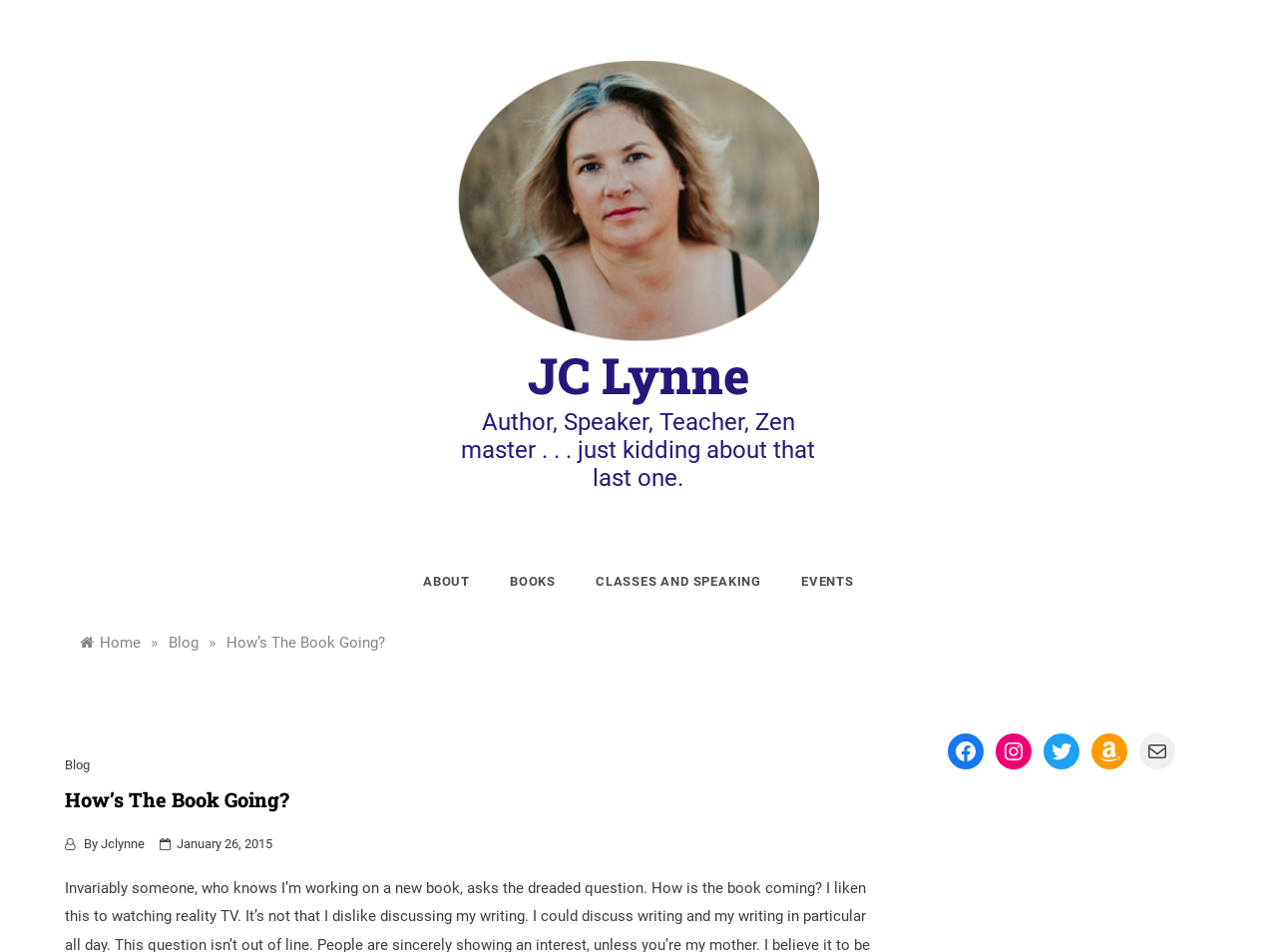Provide the bounding box coordinates for the UI element that is described by this text: "Home". The coordinates should be in the form of four float numbers between 0 and 1: [left, top, right, bottom].

None